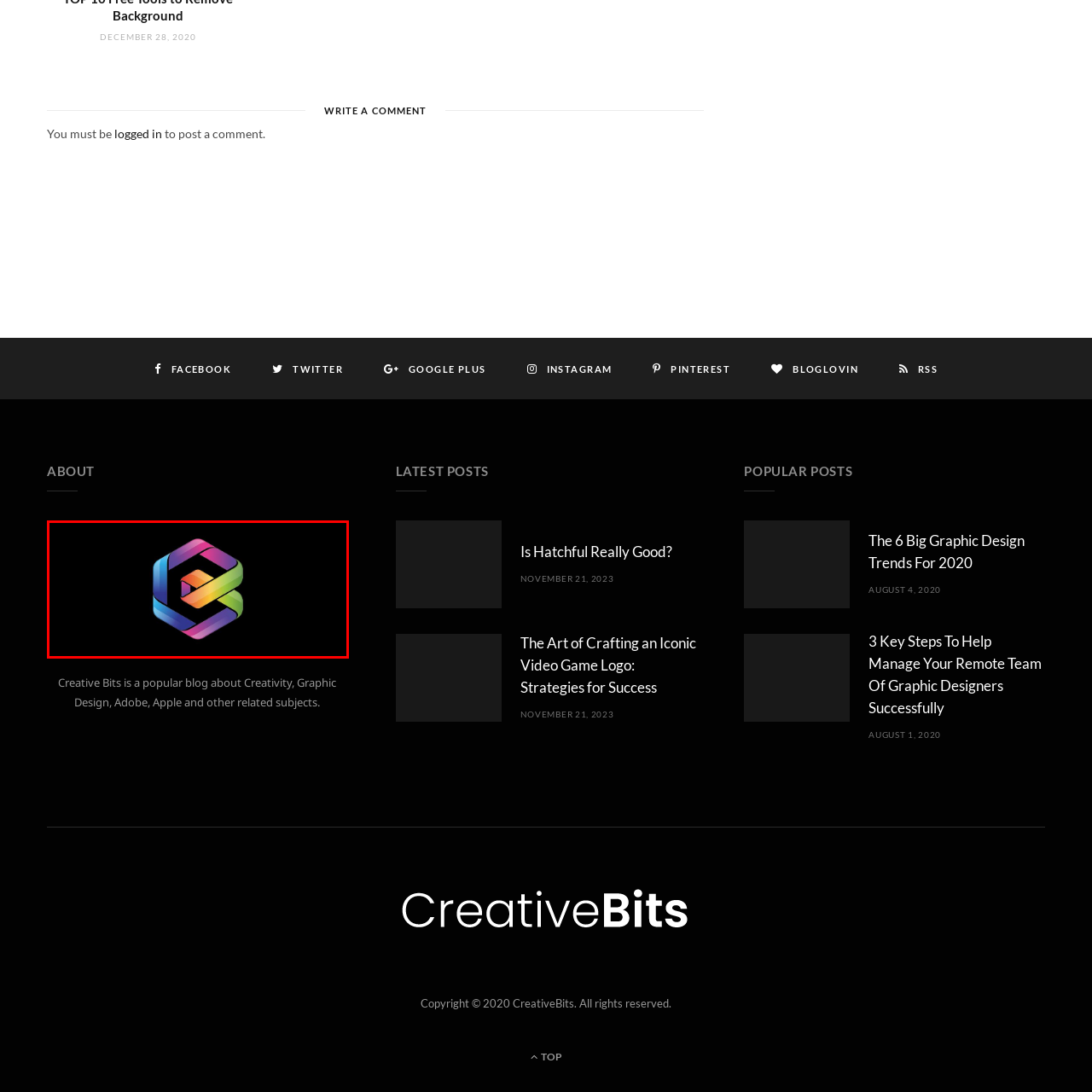What is the focus of the Creative Bits blog?
Inspect the image enclosed in the red bounding box and provide a thorough answer based on the information you see.

The caption states that the Creative Bits blog focuses on creativity, graphic design, and related subjects, which is reflected in the logo's design and themes. This suggests that the blog is dedicated to exploring topics related to graphic arts and design.